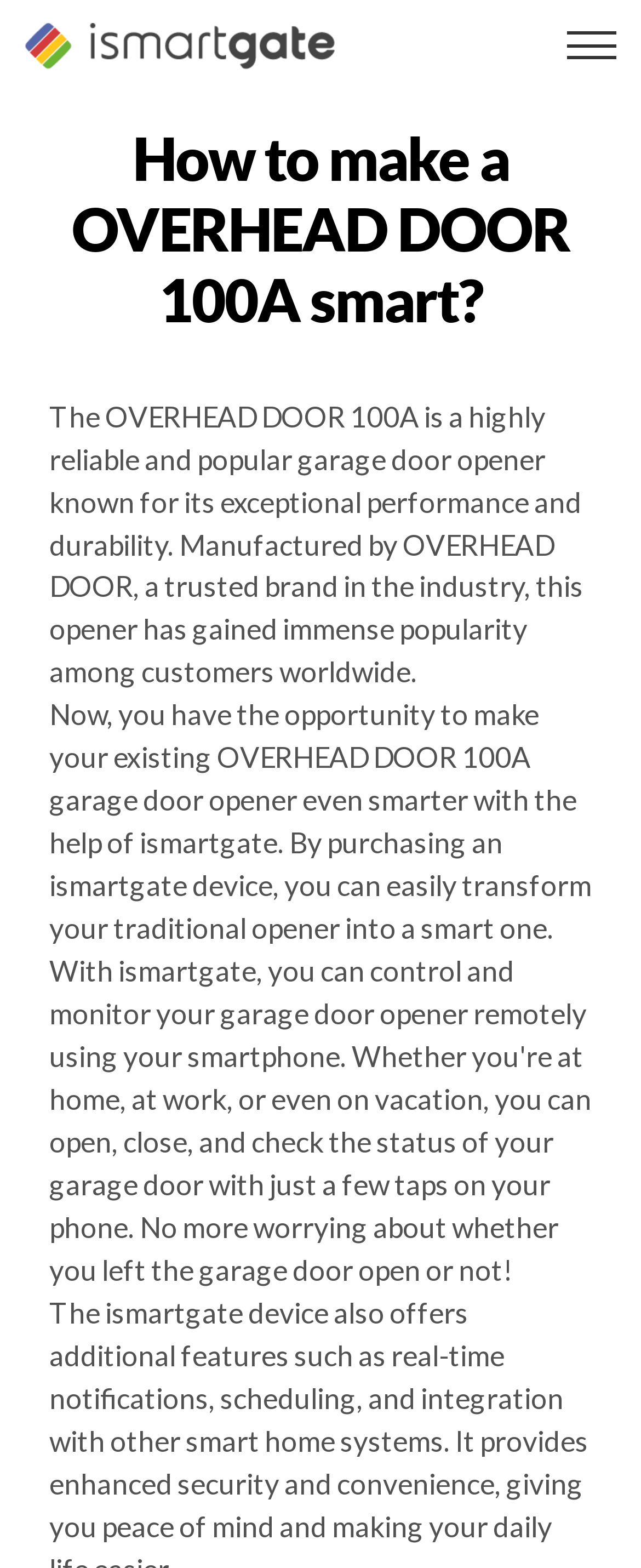Write an extensive caption that covers every aspect of the webpage.

The webpage is about making an OVERHEAD DOOR 100A garage door opener smart using the ismartgate device. At the top left, there is a link and an image with the text "Smart Garage Door Openers | Garage Door Remote Control by ismartgate". 

Below this, there is a heading that asks "How to make a OVERHEAD DOOR 100A smart?" followed by two paragraphs of text. The first paragraph describes the OVERHEAD DOOR 100A garage door opener, highlighting its reliability, performance, and durability. The second paragraph explains how the ismartgate device can be used to transform the traditional opener into a smart one.

At the top right, there is a hidden link to toggle the menu. Near the bottom of the page, there is a notification about the site using cookies, with a link to "More info" and a button to "Okay, thank you".